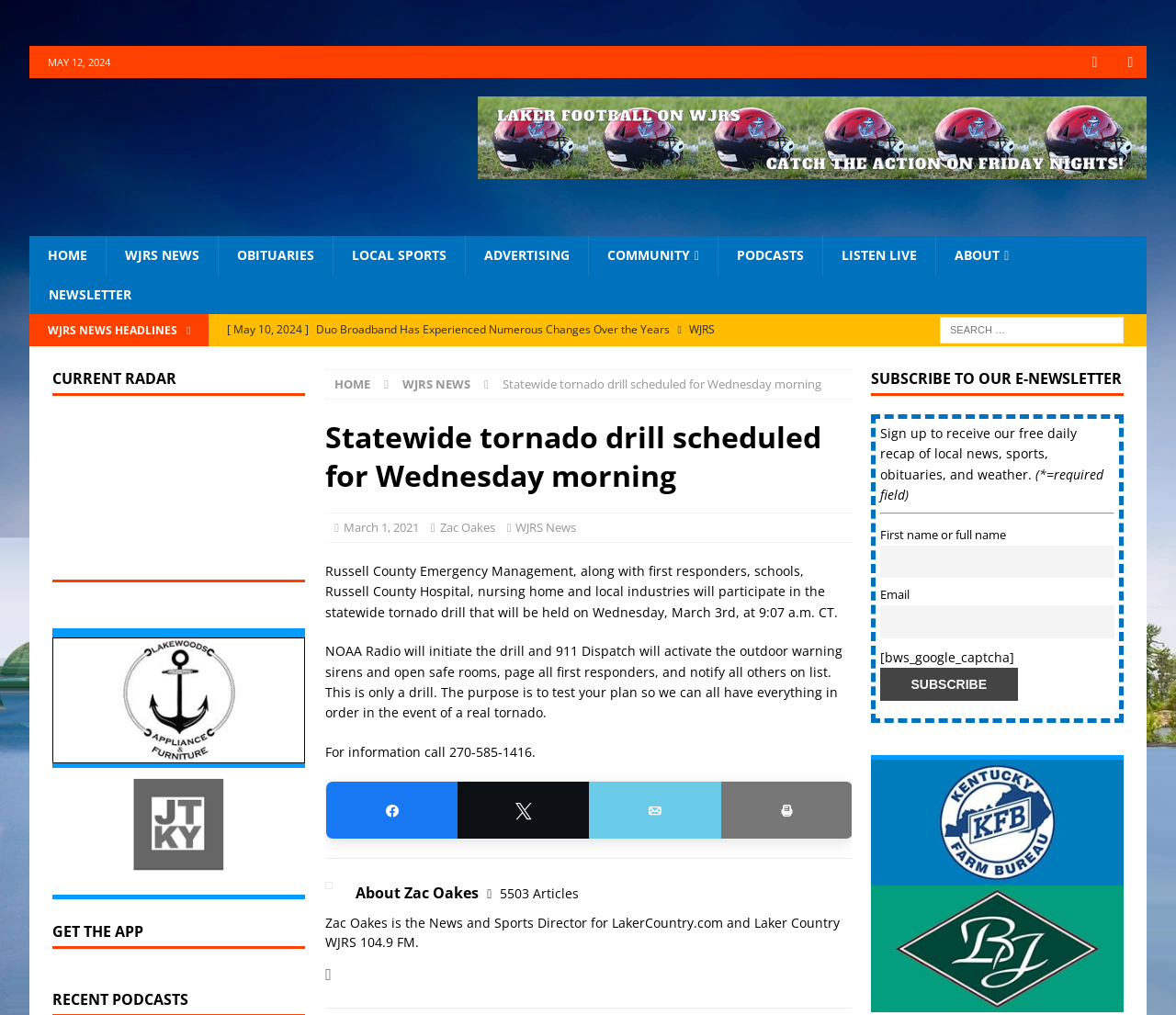Can you specify the bounding box coordinates for the region that should be clicked to fulfill this instruction: "Share the news on Twitter".

[0.389, 0.77, 0.501, 0.853]